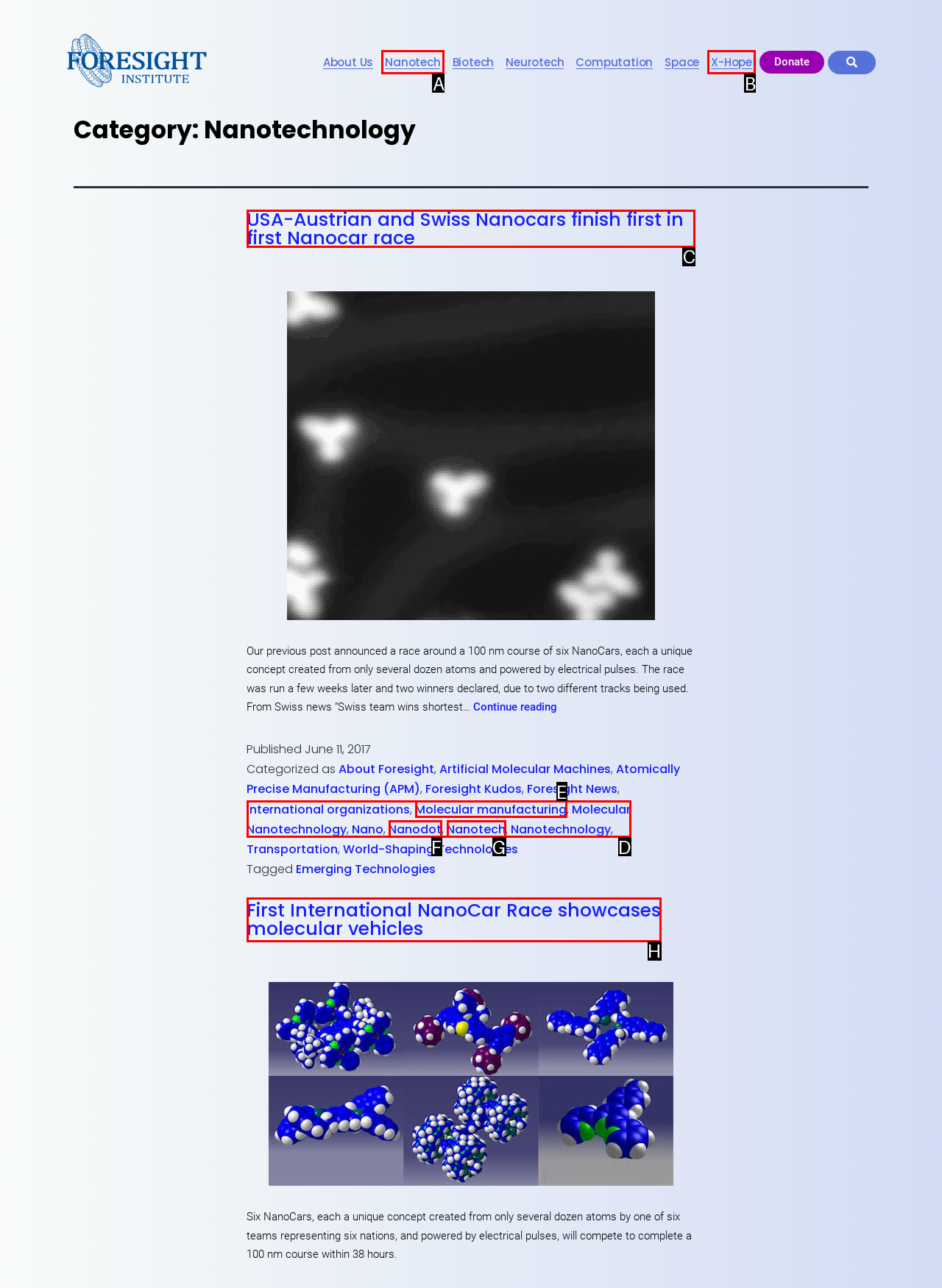Point out the correct UI element to click to carry out this instruction: Read the article 'USA-Austrian and Swiss Nanocars finish first in first Nanocar race'
Answer with the letter of the chosen option from the provided choices directly.

C